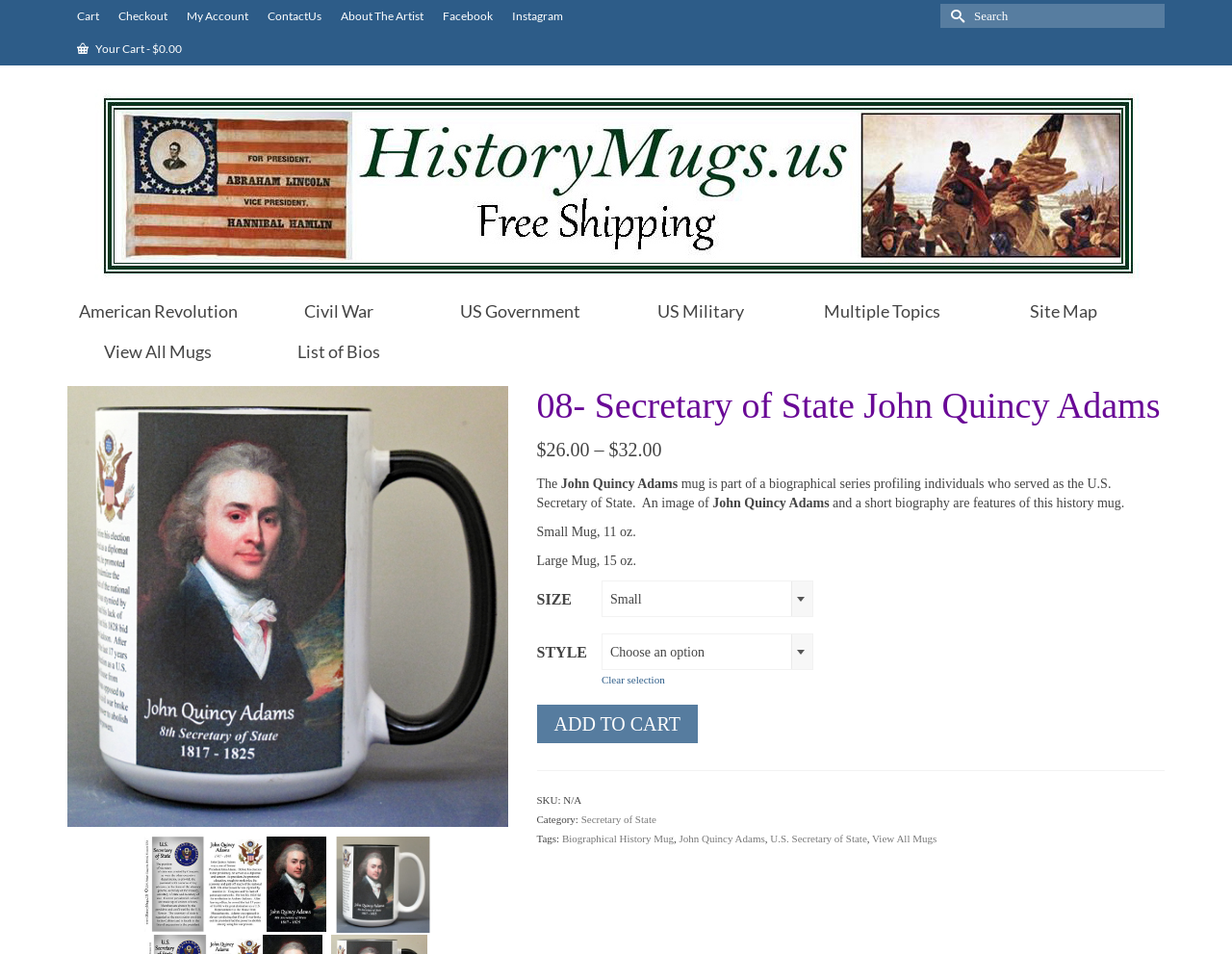Identify the bounding box of the HTML element described here: "Your Cart - $0.00". Provide the coordinates as four float numbers between 0 and 1: [left, top, right, bottom].

[0.055, 0.034, 0.155, 0.069]